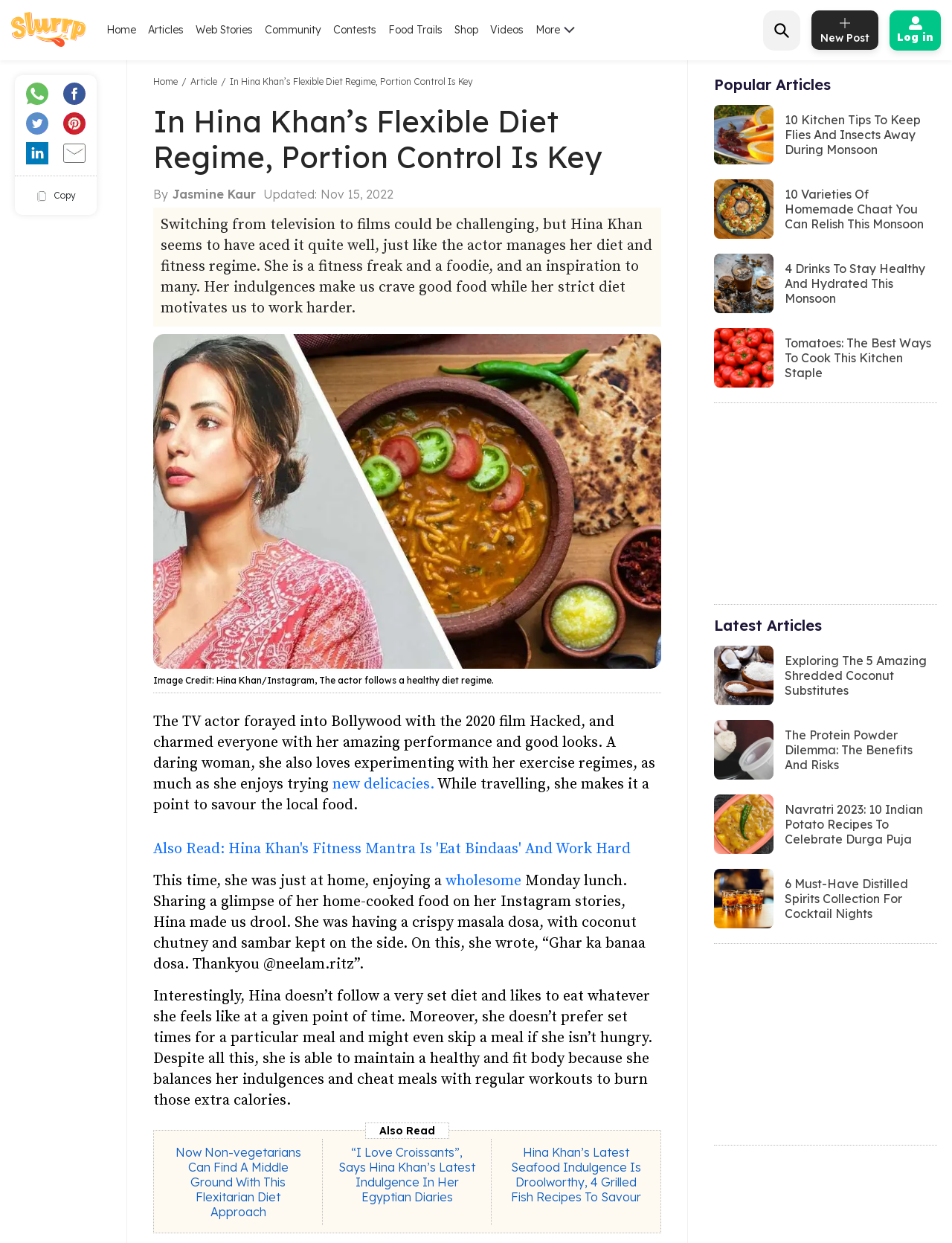Please predict the bounding box coordinates (top-left x, top-left y, bottom-right x, bottom-right y) for the UI element in the screenshot that fits the description: New Post

[0.852, 0.008, 0.923, 0.04]